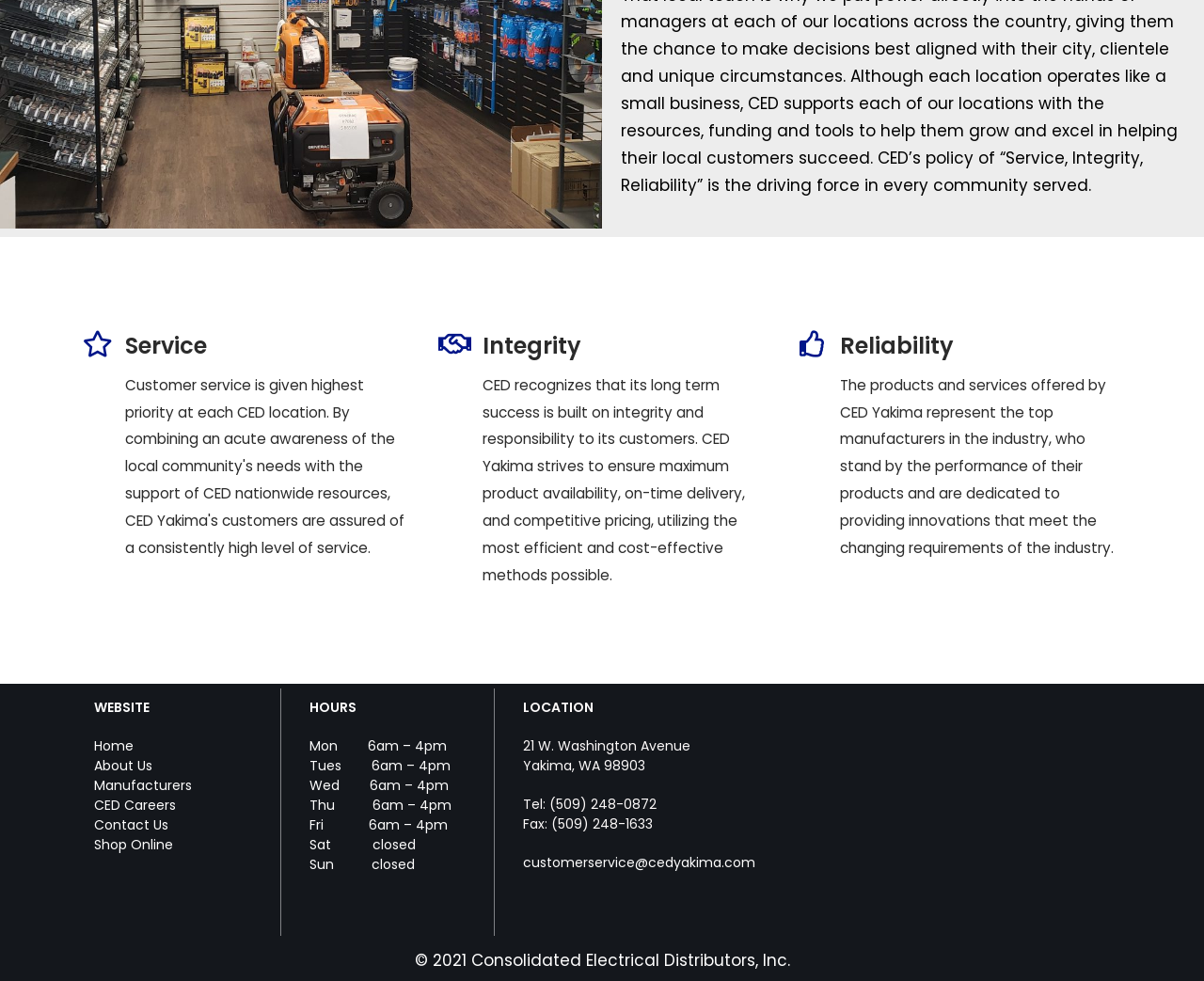What are the business hours on Monday?
We need a detailed and exhaustive answer to the question. Please elaborate.

The business hours can be found in the section labeled 'HOURS' where it lists the hours for each day of the week. On Monday, the hours are 6am - 4pm.